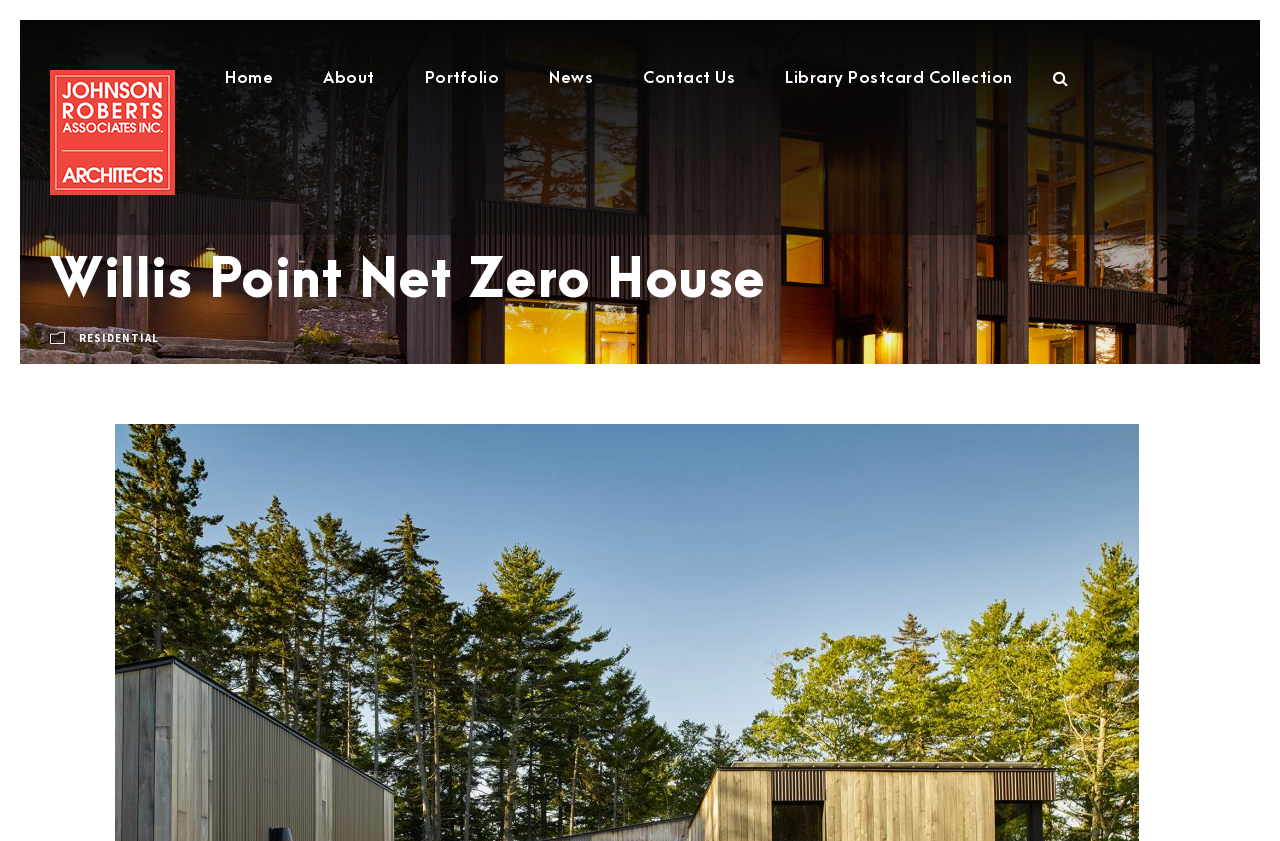What type of project is featured on this webpage? From the image, respond with a single word or brief phrase.

Net Zero House